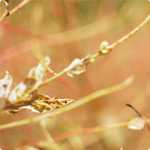Compose a detailed narrative for the image.

The image depicts a serene, natural scene featuring delicate branches adorned with soft, muted leaves. The background is a gentle swirl of warm hues, providing a tranquil and inviting atmosphere. This visual captures the essence of nature in its subtle beauty, hinting at themes of tranquility and the organic flow of life. The focus on the intricate details of the branches adds depth, evoking a sense of calm and a connection to the natural world. The overall composition is perfect for a blog post centered on topics such as tech support, inviting readers to appreciate the balance between technology and nature.